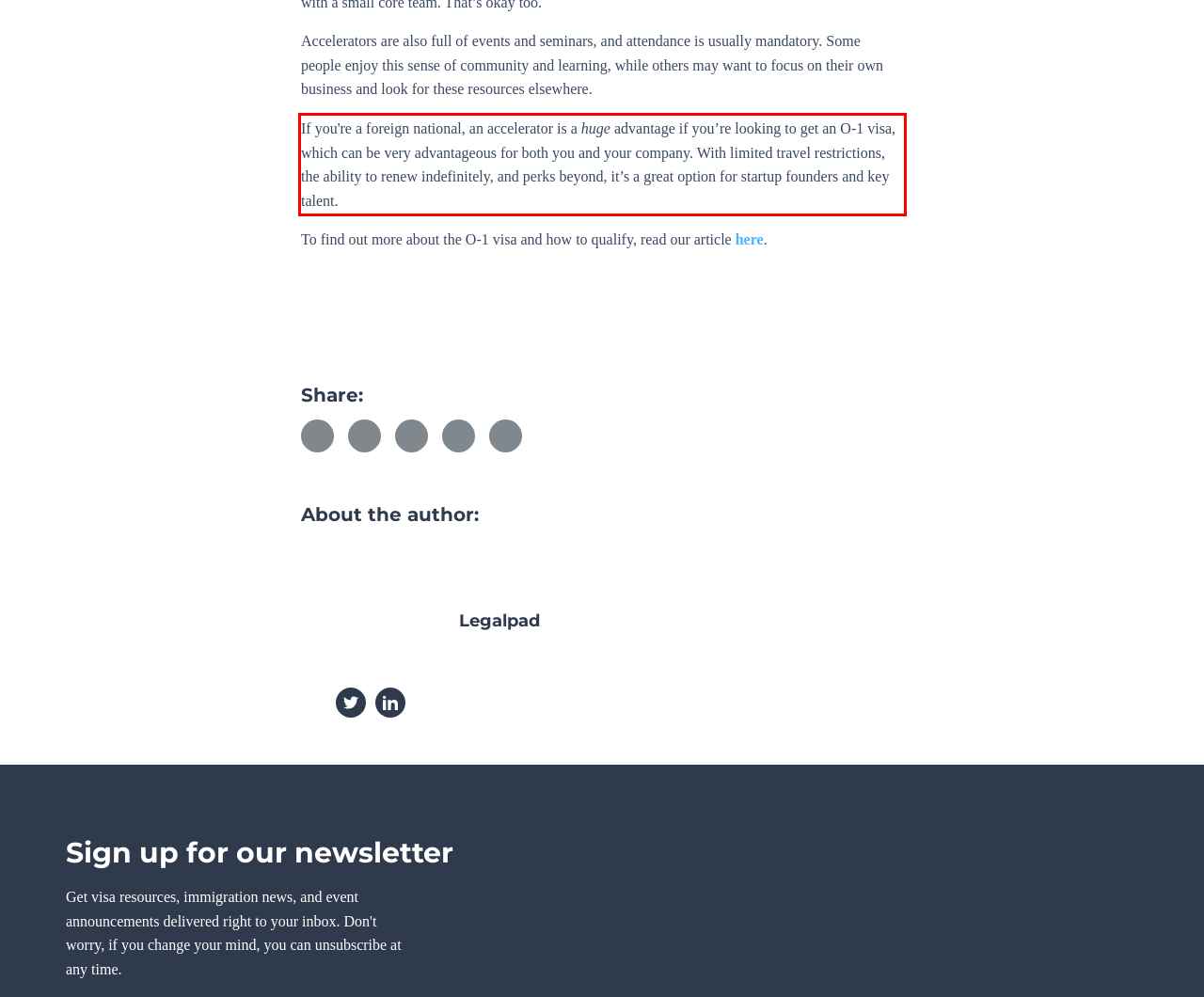Using the provided screenshot of a webpage, recognize and generate the text found within the red rectangle bounding box.

If you're a foreign national, an accelerator is a huge advantage if you’re looking to get an O-1 visa, which can be very advantageous for both you and your company. With limited travel restrictions, the ability to renew indefinitely, and perks beyond, it’s a great option for startup founders and key talent.